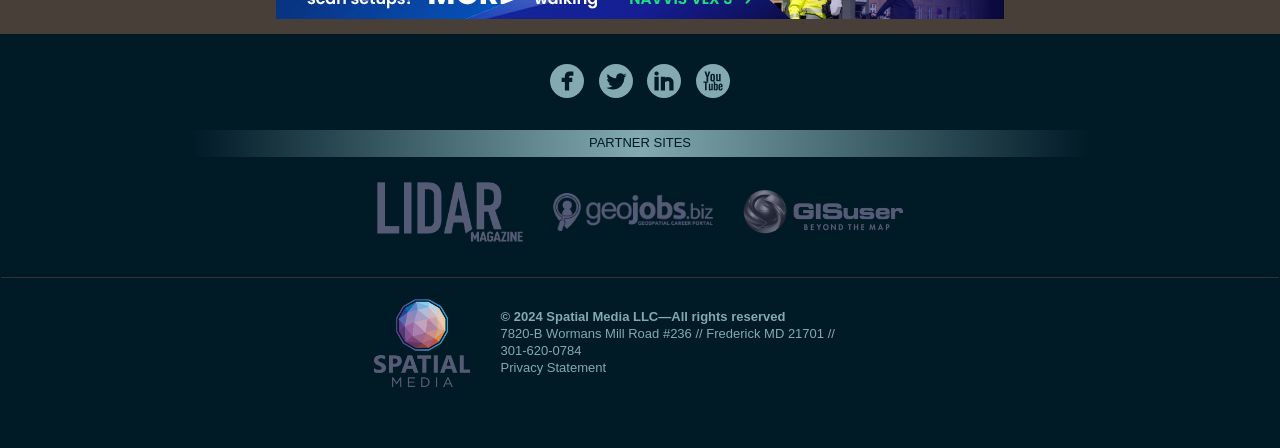Find the bounding box coordinates of the clickable region needed to perform the following instruction: "click the Facebook icon". The coordinates should be provided as four float numbers between 0 and 1, i.e., [left, top, right, bottom].

[0.426, 0.143, 0.46, 0.219]